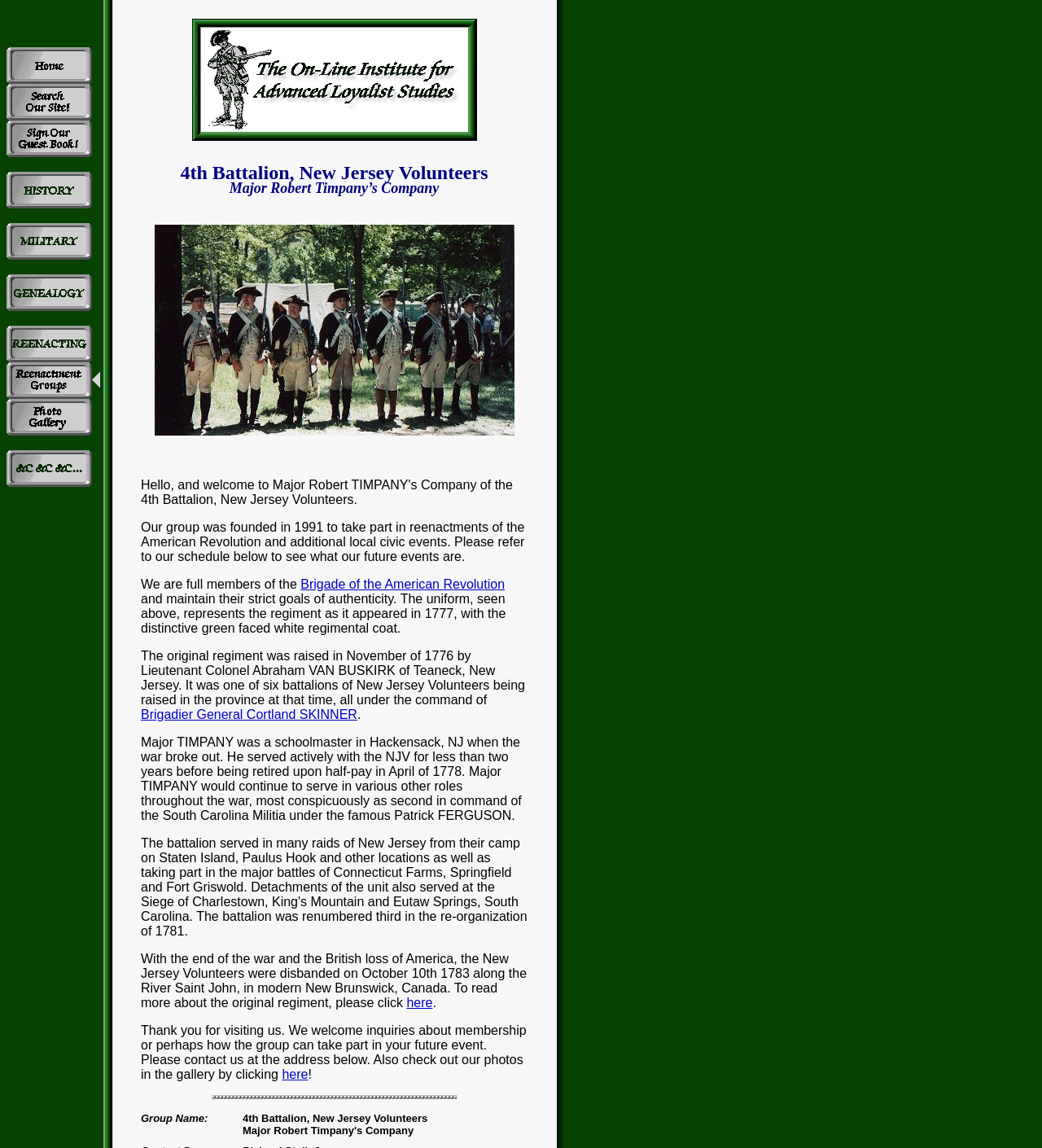What is the date when the New Jersey Volunteers were disbanded?
Using the details shown in the screenshot, provide a comprehensive answer to the question.

I found the answer by reading the text in the StaticText element with the bounding box coordinates [0.135, 0.829, 0.506, 0.88]. The text says 'With the end of the war and the British loss of America, the New Jersey Volunteers were disbanded on October 10th 1783 along the River Saint John, in modern New Brunswick, Canada.' So, the date when the New Jersey Volunteers were disbanded is October 10th 1783.